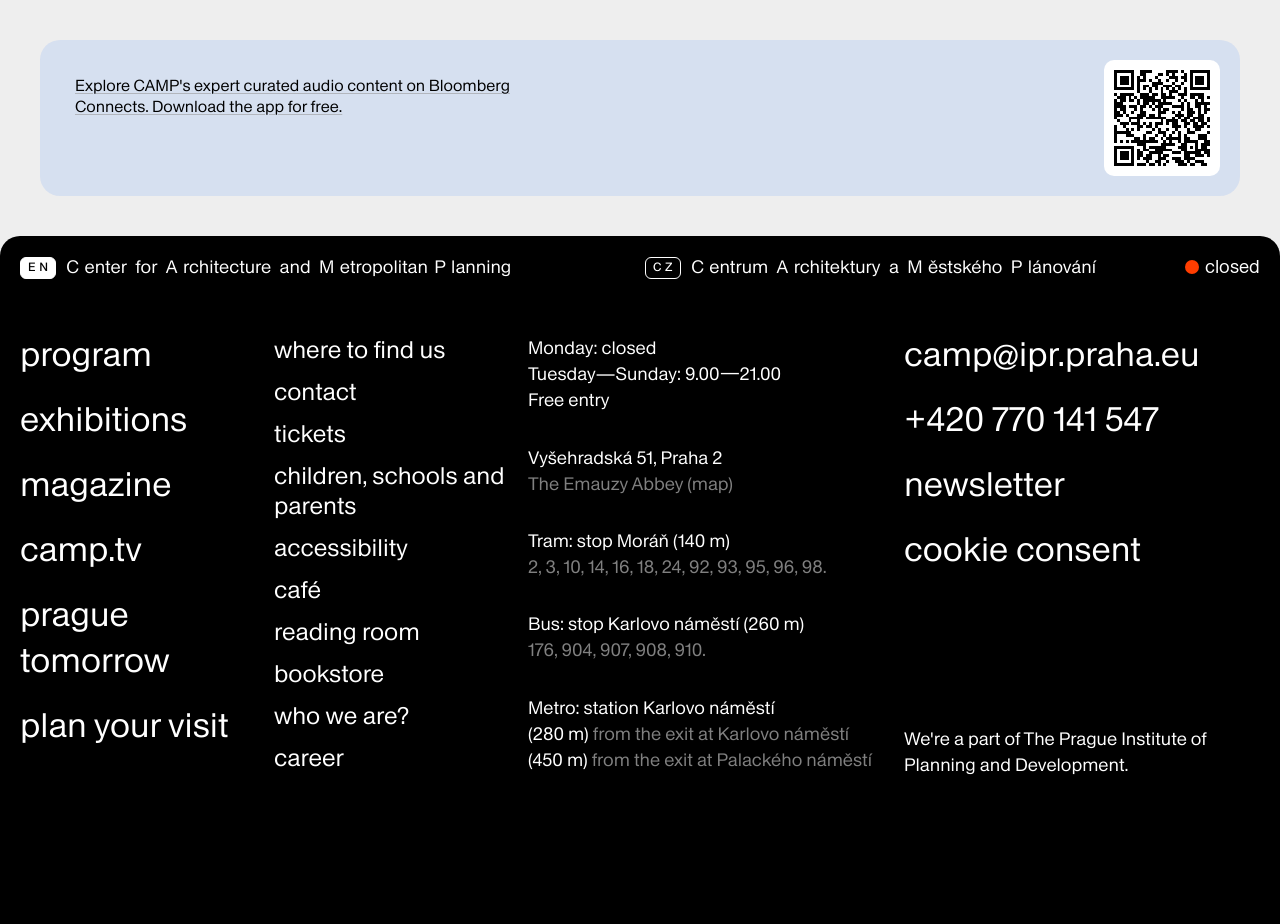Identify the bounding box coordinates for the region to click in order to carry out this instruction: "Plan your visit". Provide the coordinates using four float numbers between 0 and 1, formatted as [left, top, right, bottom].

[0.016, 0.759, 0.179, 0.811]